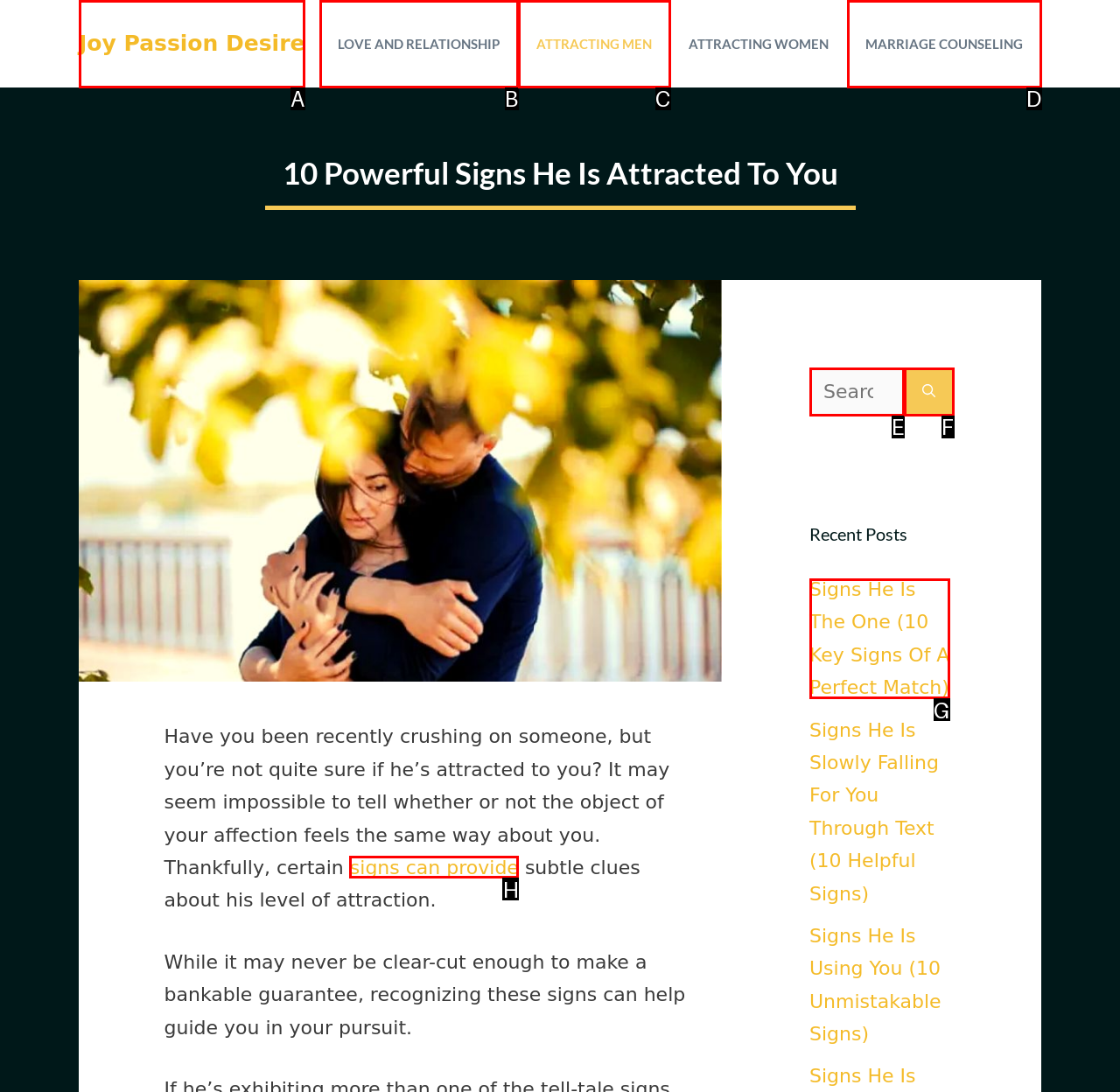Identify which lettered option completes the task: Read the 'Signs He Is The One' article. Provide the letter of the correct choice.

G